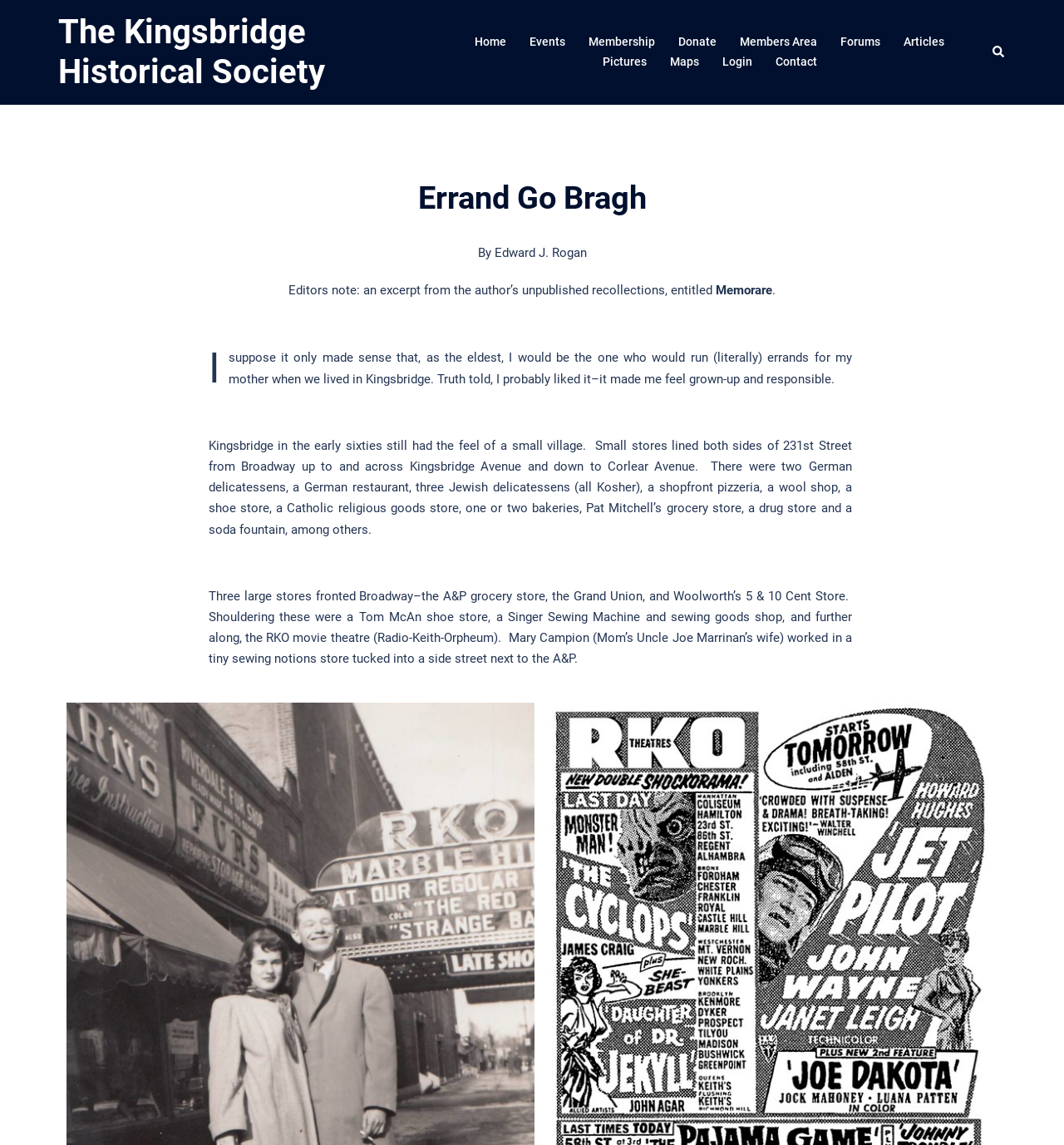Please give a succinct answer to the question in one word or phrase:
What type of store is mentioned multiple times?

Delicatessen